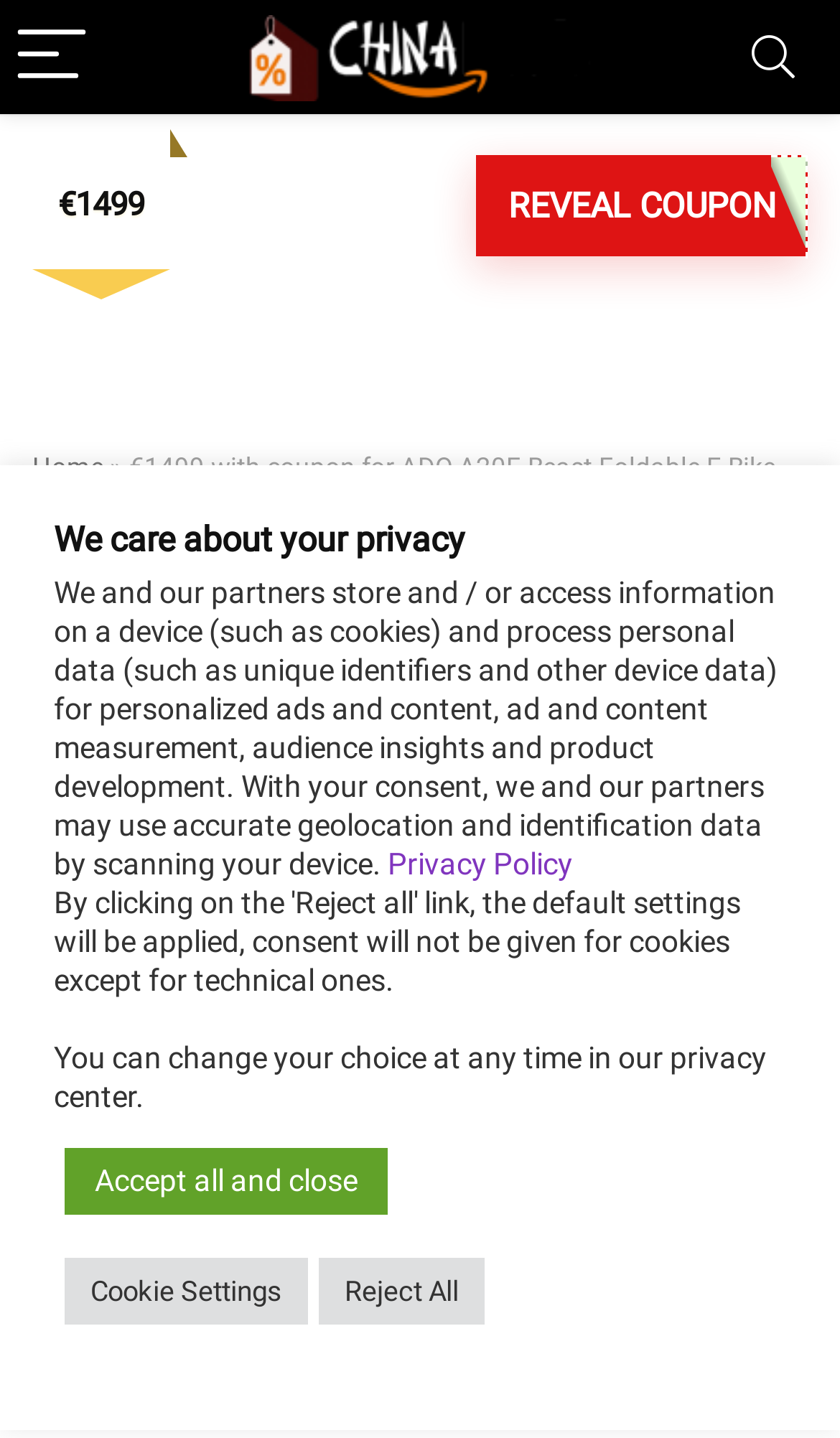Identify the bounding box coordinates of the element to click to follow this instruction: 'Click the menu button'. Ensure the coordinates are four float values between 0 and 1, provided as [left, top, right, bottom].

[0.0, 0.0, 0.123, 0.079]